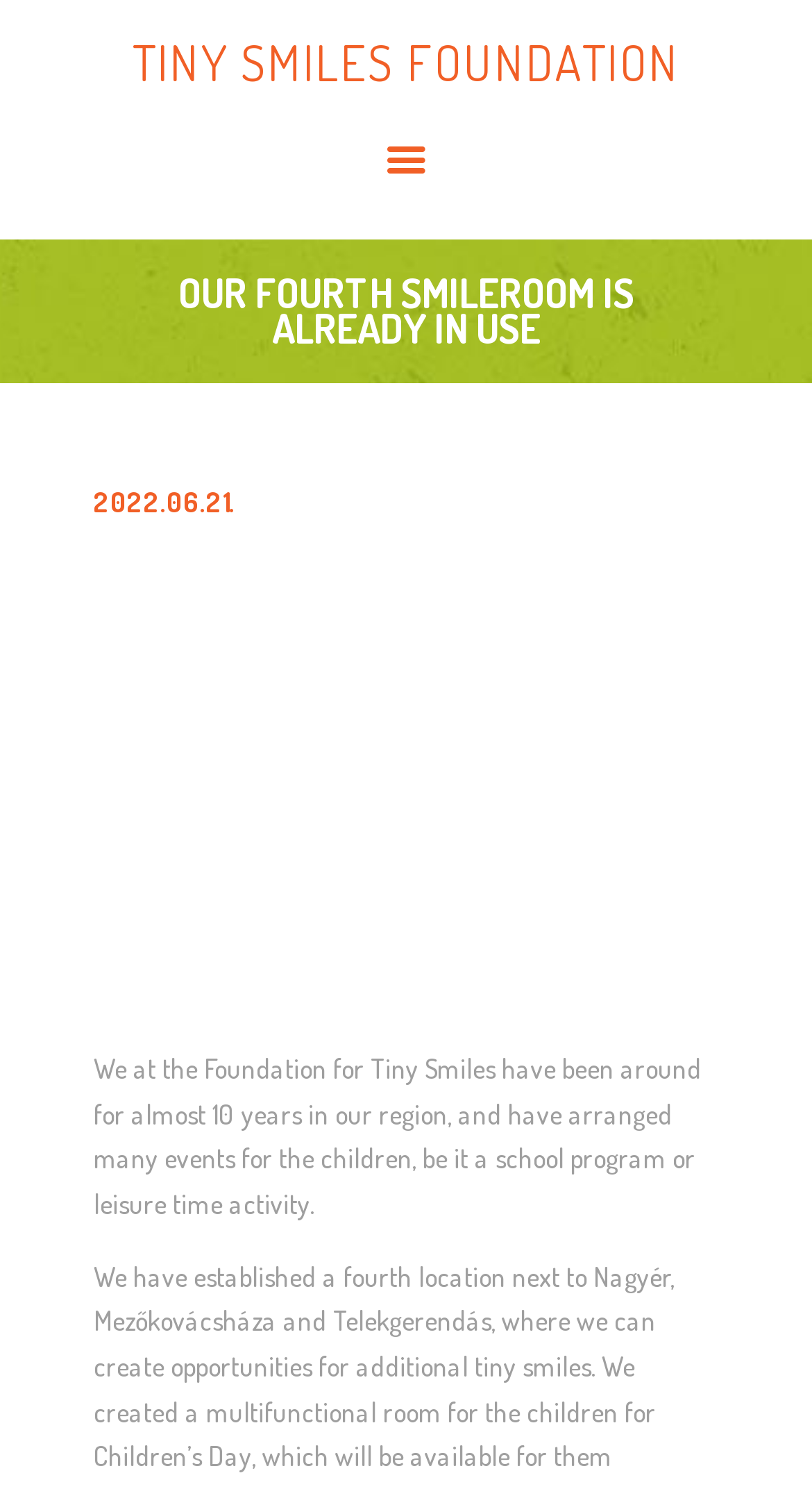Generate a comprehensive description of the webpage.

The webpage is about the Tiny Smiles Foundation, with a prominent heading "OUR FOURTH SMILEROOM IS ALREADY IN USE" located near the top center of the page. Below this heading, there is a brief description of the foundation, stating that they have been around for almost 10 years, organizing events for children in their region.

At the top left corner, there is a link to the foundation's homepage, labeled "TINY SMILES FOUNDATION", accompanied by a small icon. Next to it, there is a link to the Hungarian version of the page, featuring a Hungarian flag icon.

The top navigation menu consists of six links: "HOME", "ABOUT US", "NEWS", "GALLERY", "CONTACT US", and "Hungarian", arranged horizontally across the top of the page.

On the right side of the page, near the top, there is a small icon link with no text, and another link to the foundation's homepage.

The main content area features an image related to the fourth Smileroom, taking up most of the width of the page. Below the image, there is a date "2022.06.21." and a brief paragraph summarizing the foundation's activities.

Overall, the webpage has a simple and clean layout, with a focus on the foundation's mission and activities.